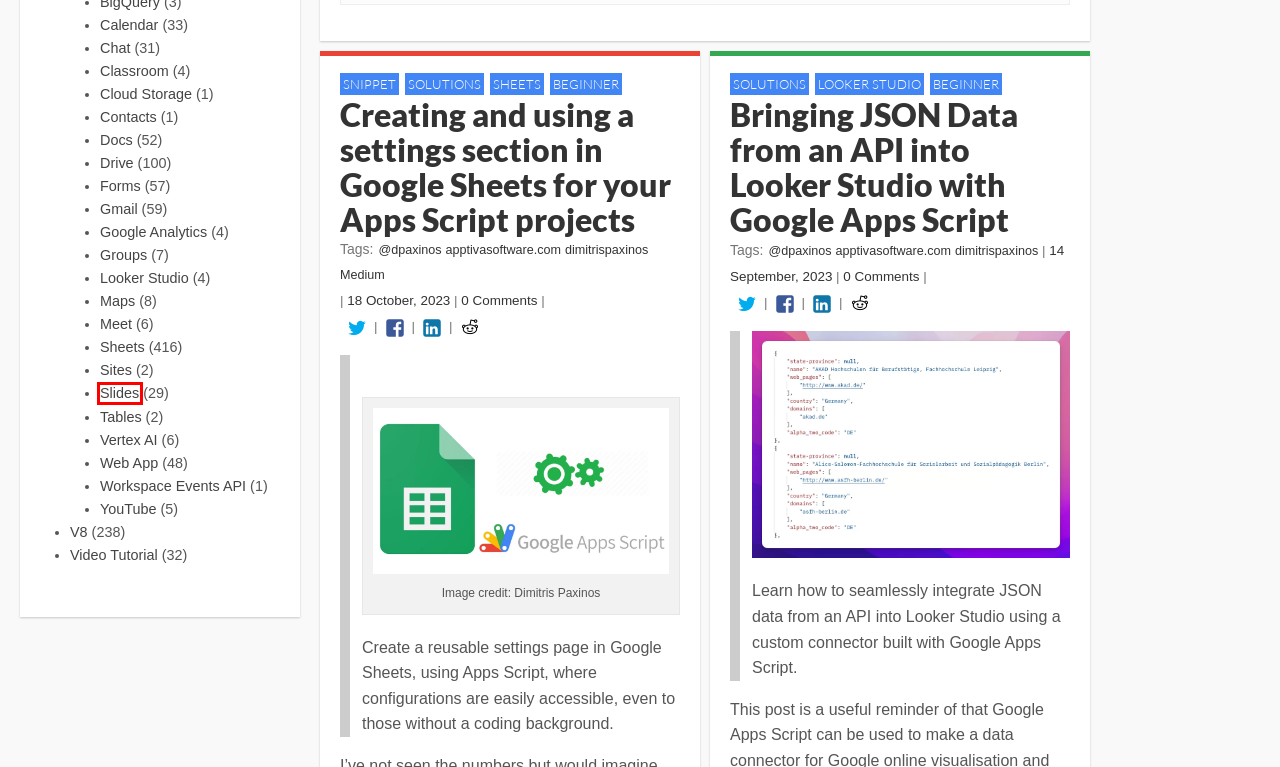You are looking at a webpage screenshot with a red bounding box around an element. Pick the description that best matches the new webpage after interacting with the element in the red bounding box. The possible descriptions are:
A. Gmail – AppsScriptPulse
B. Classroom – AppsScriptPulse
C. Docs – AppsScriptPulse
D. Looker Studio – AppsScriptPulse
E. Google Analytics – AppsScriptPulse
F. Forms – AppsScriptPulse
G. Bringing JSON Data from an API into Looker Studio with Google Apps Script – AppsScriptPulse
H. Slides – AppsScriptPulse

H